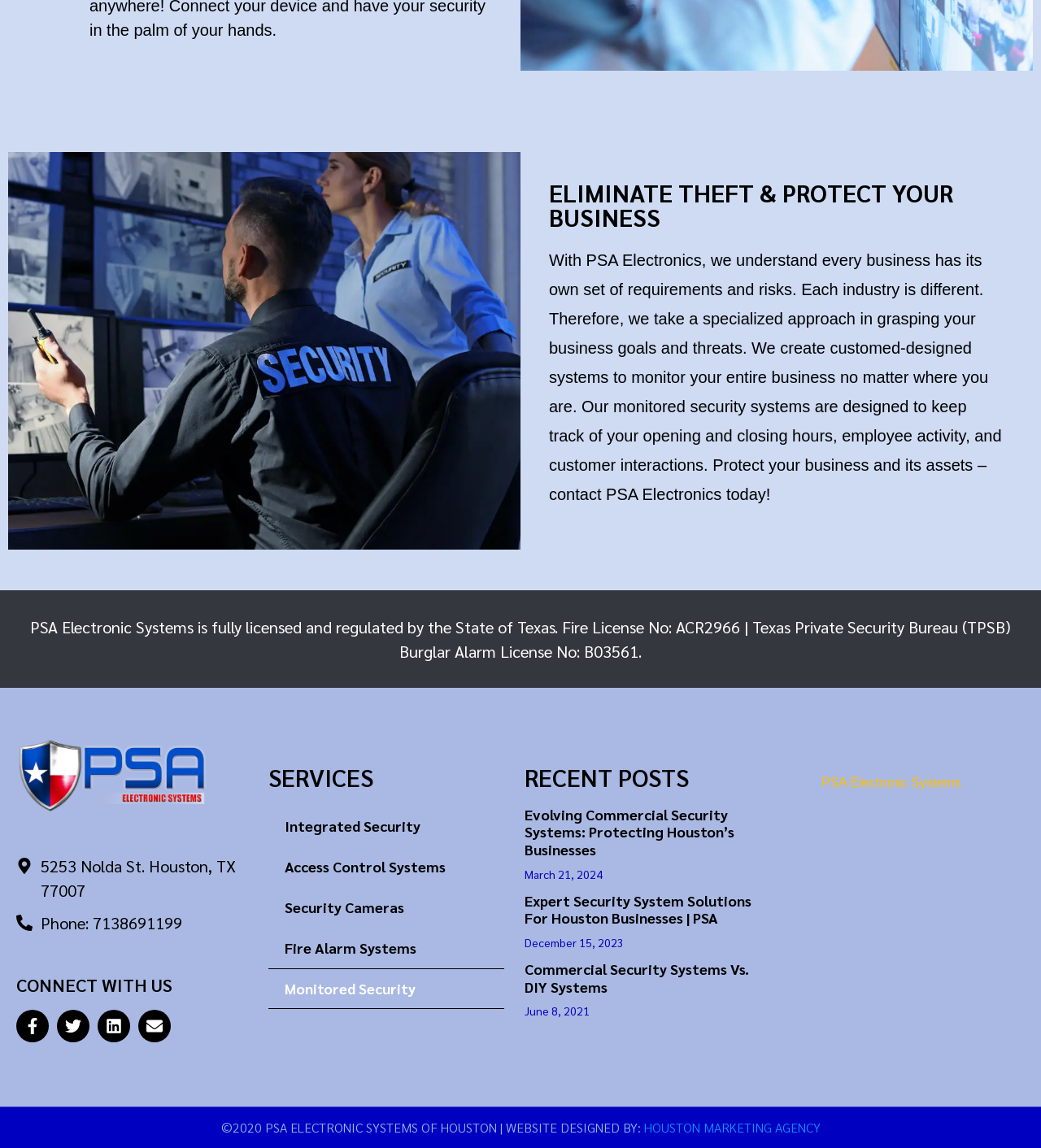Please determine the bounding box coordinates of the area that needs to be clicked to complete this task: 'Learn more about Integrated Security'. The coordinates must be four float numbers between 0 and 1, formatted as [left, top, right, bottom].

[0.258, 0.702, 0.484, 0.737]